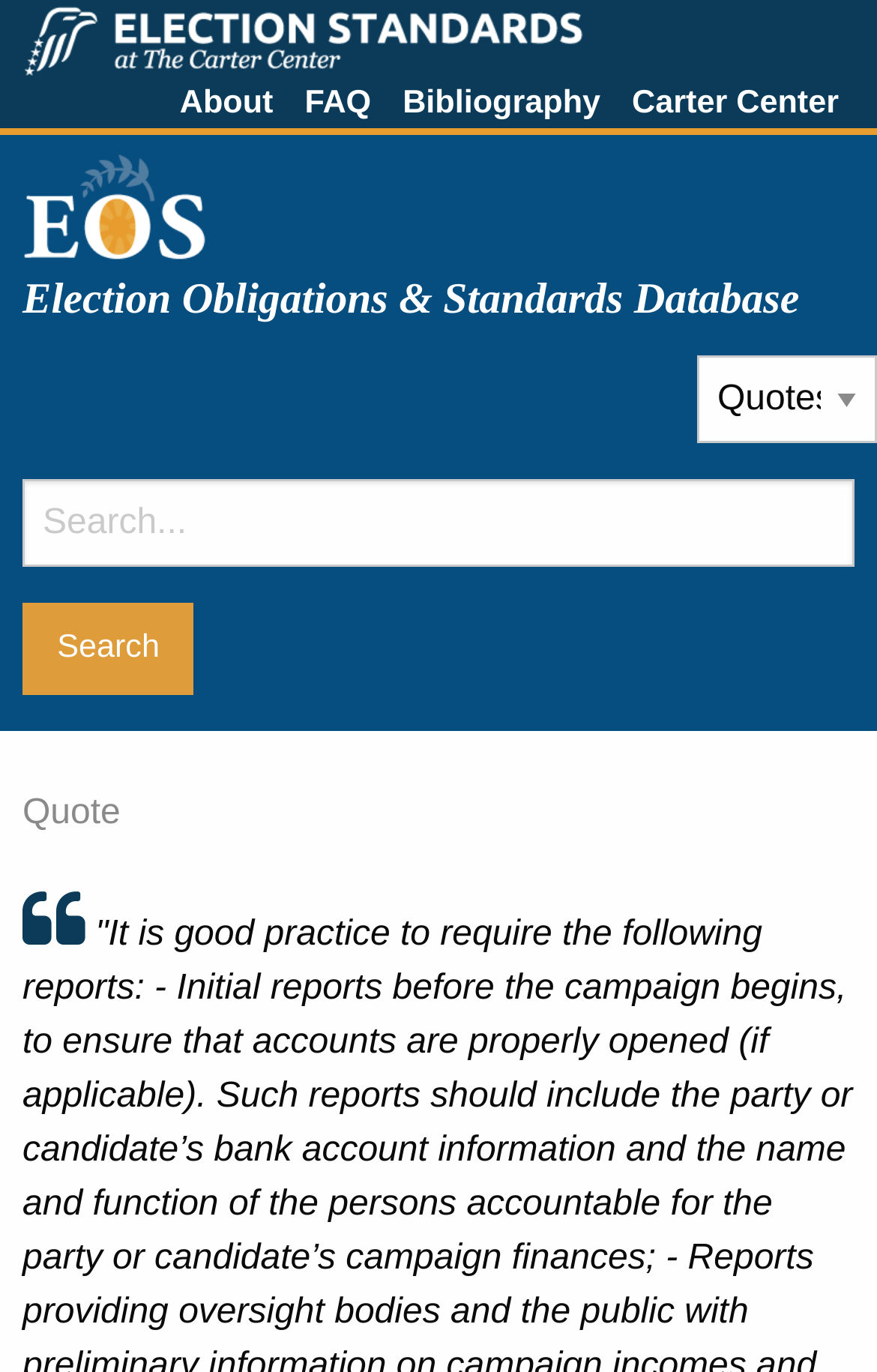Given the element description "Election Obligations & Standards Database" in the screenshot, predict the bounding box coordinates of that UI element.

[0.026, 0.107, 0.974, 0.243]